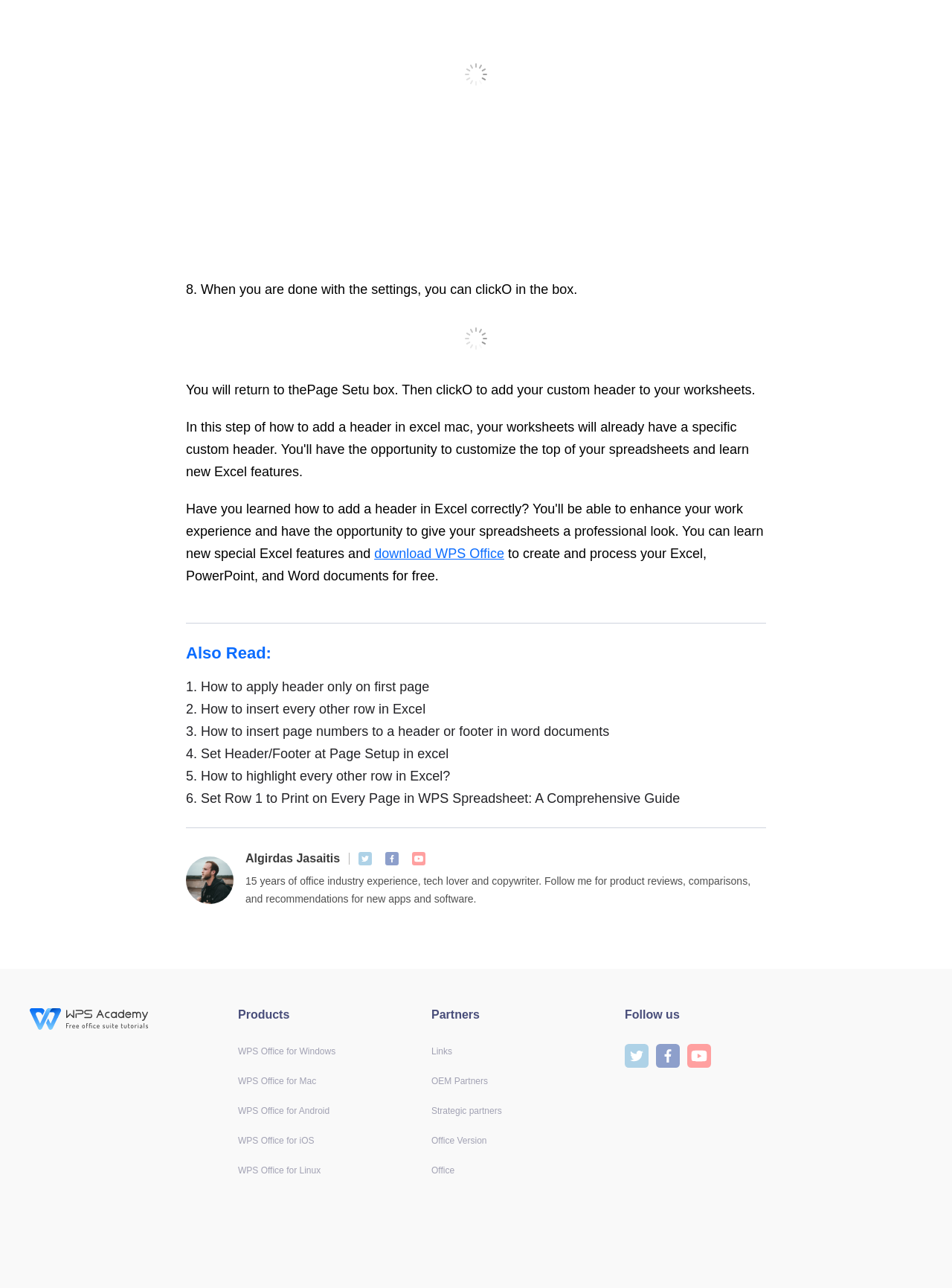Please identify the bounding box coordinates of the element's region that needs to be clicked to fulfill the following instruction: "click to download WPS Office". The bounding box coordinates should consist of four float numbers between 0 and 1, i.e., [left, top, right, bottom].

[0.393, 0.424, 0.53, 0.436]